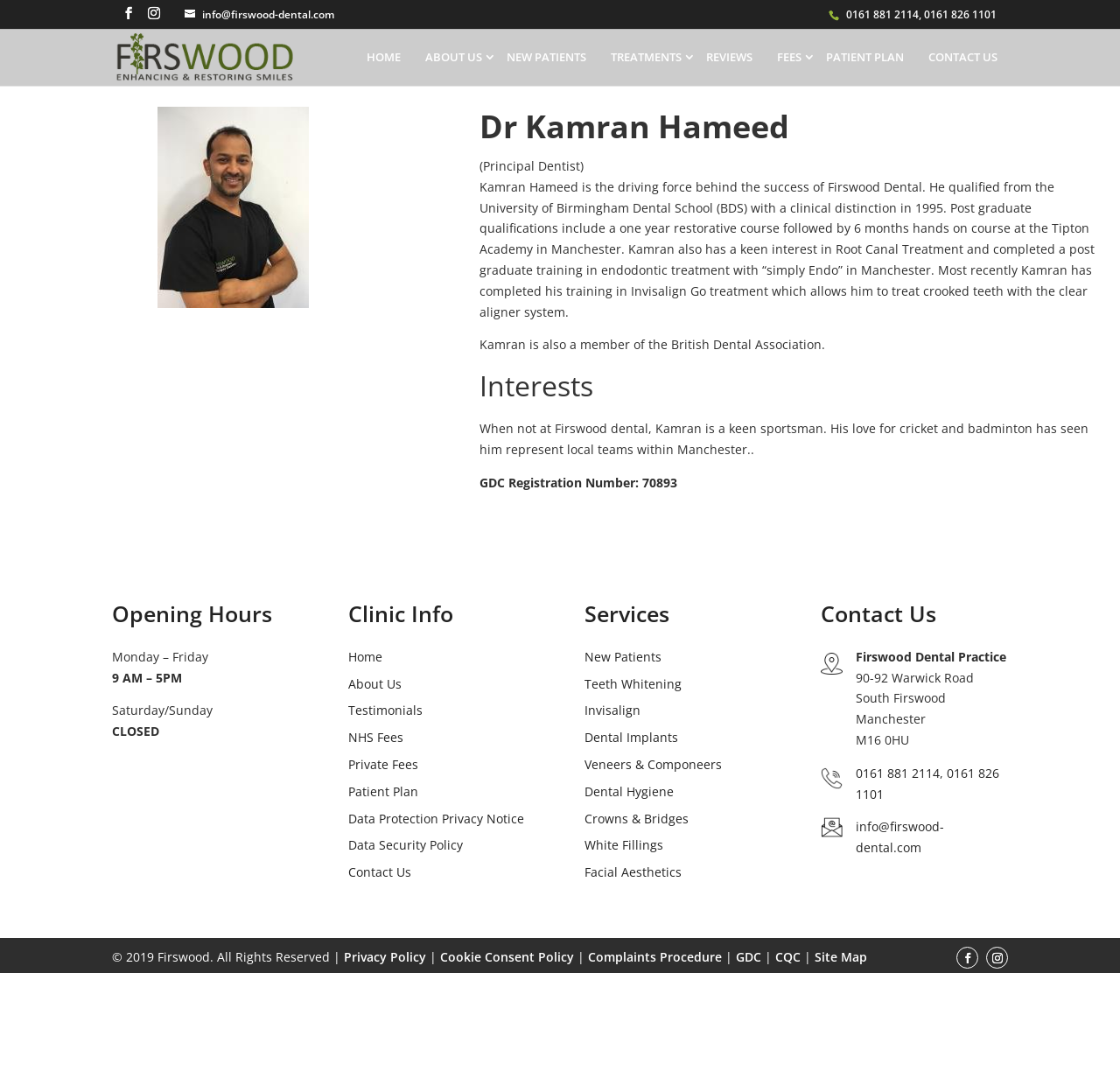What is Dr. Kamran Hameed's profession?
Based on the image content, provide your answer in one word or a short phrase.

Dentist